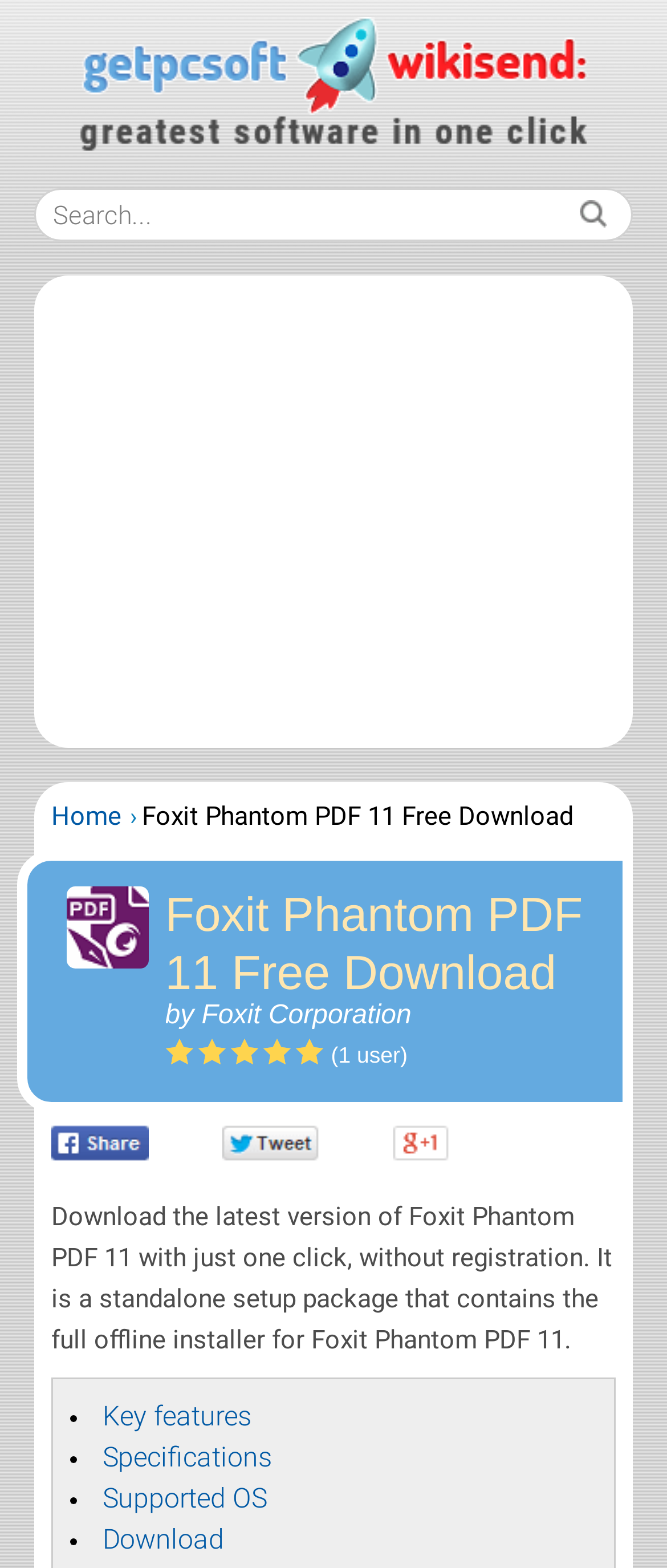Refer to the image and answer the question with as much detail as possible: What is the company behind Foxit Phantom PDF 11?

The company behind Foxit Phantom PDF 11 can be found in the static text 'by Foxit Corporation' which is located below the heading 'Foxit Phantom PDF 11 Free Download'.